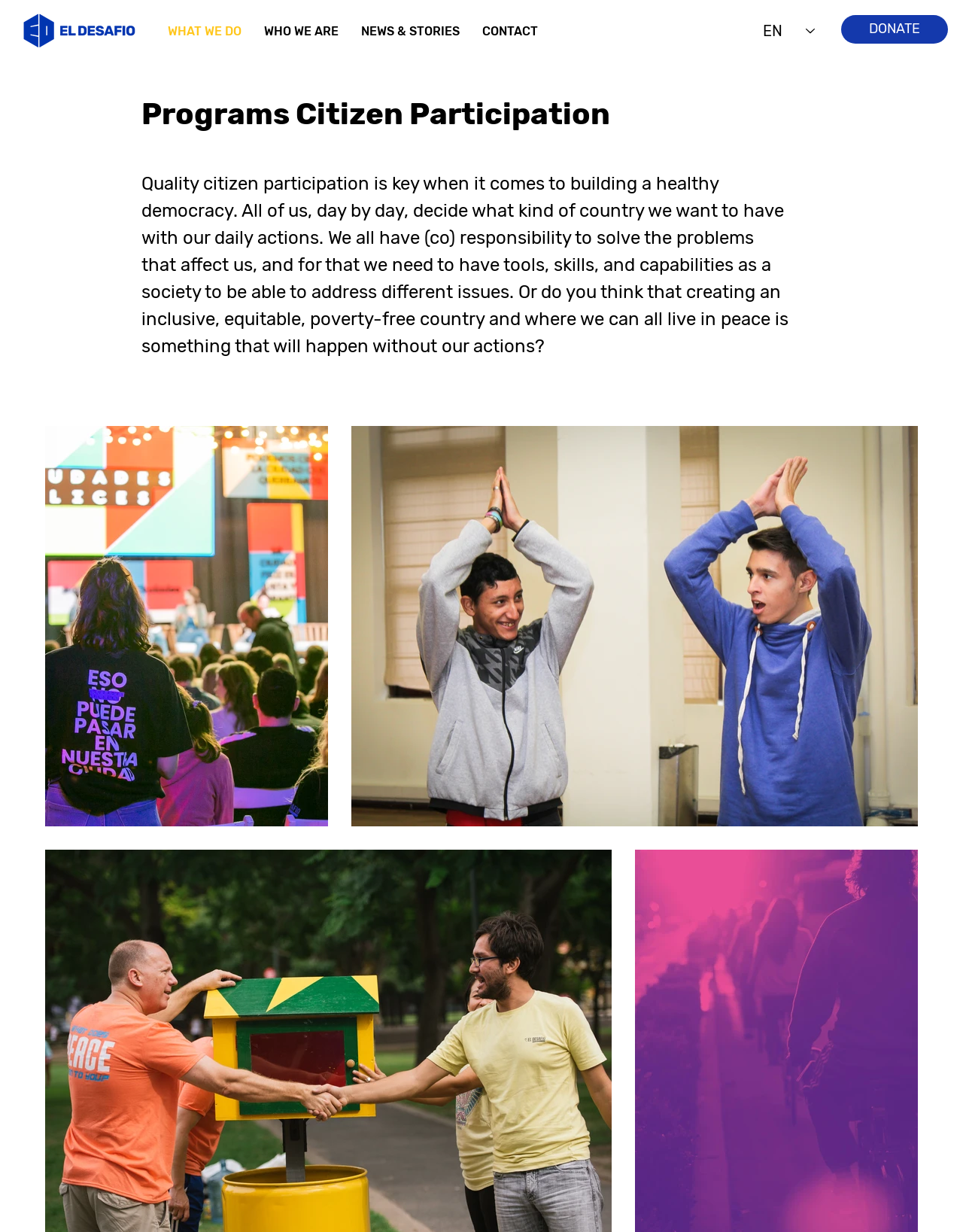Identify the bounding box of the UI element that matches this description: "NEWS & STORIES".

[0.363, 0.01, 0.489, 0.041]